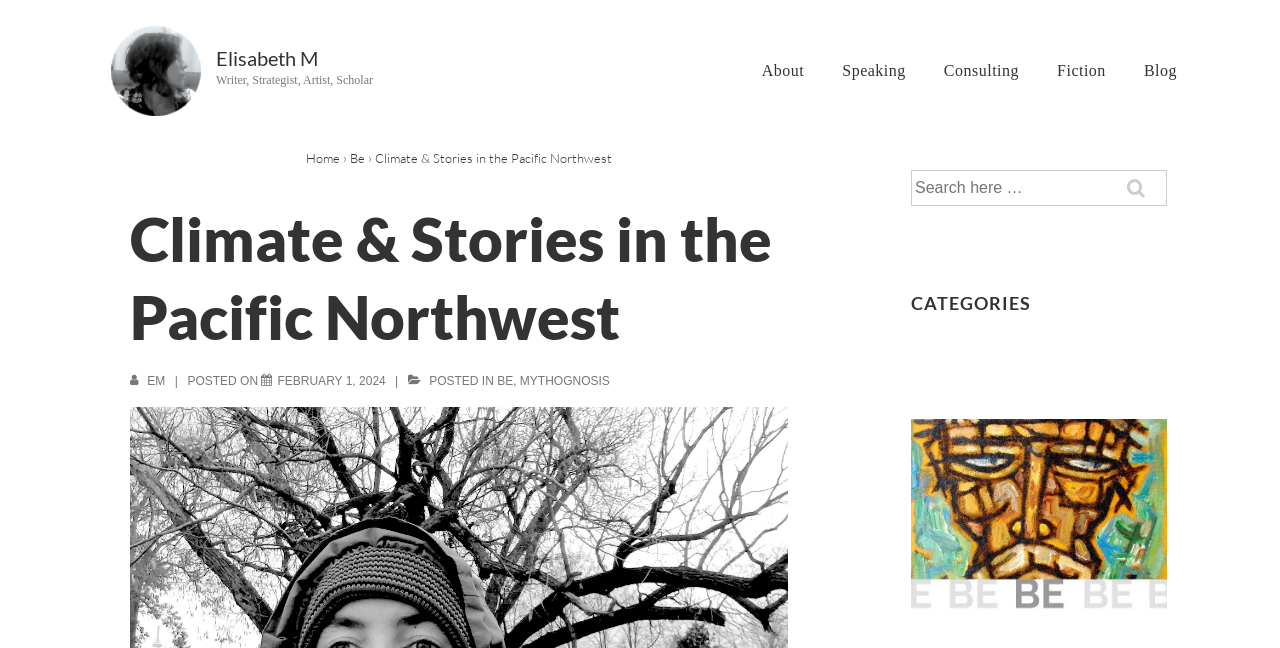Please reply to the following question with a single word or a short phrase:
What is the profession of Elisabeth M?

Writer, Strategist, Artist, Scholar